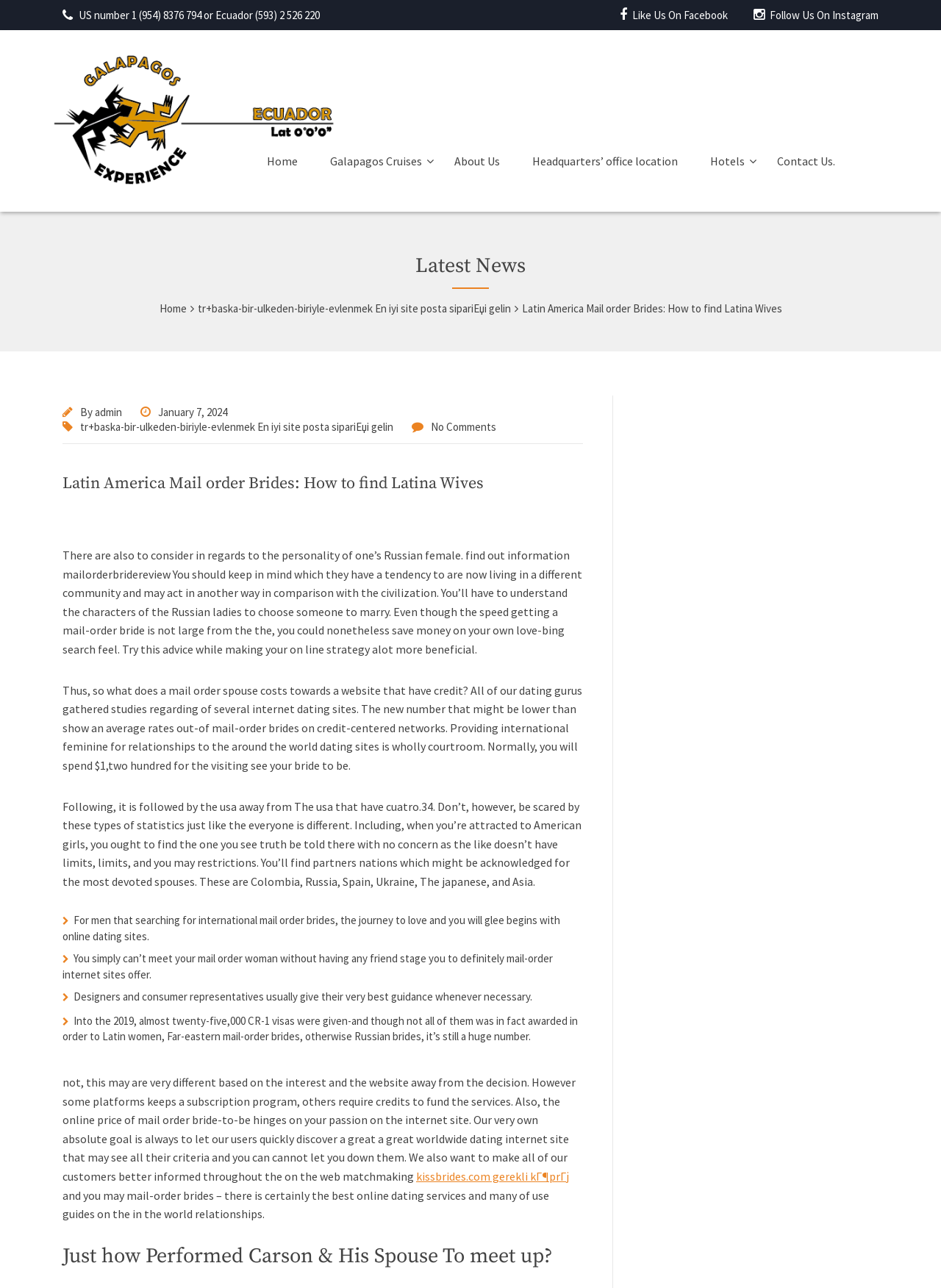Highlight the bounding box coordinates of the element you need to click to perform the following instruction: "Click on the 'Home' link."

[0.284, 0.11, 0.351, 0.141]